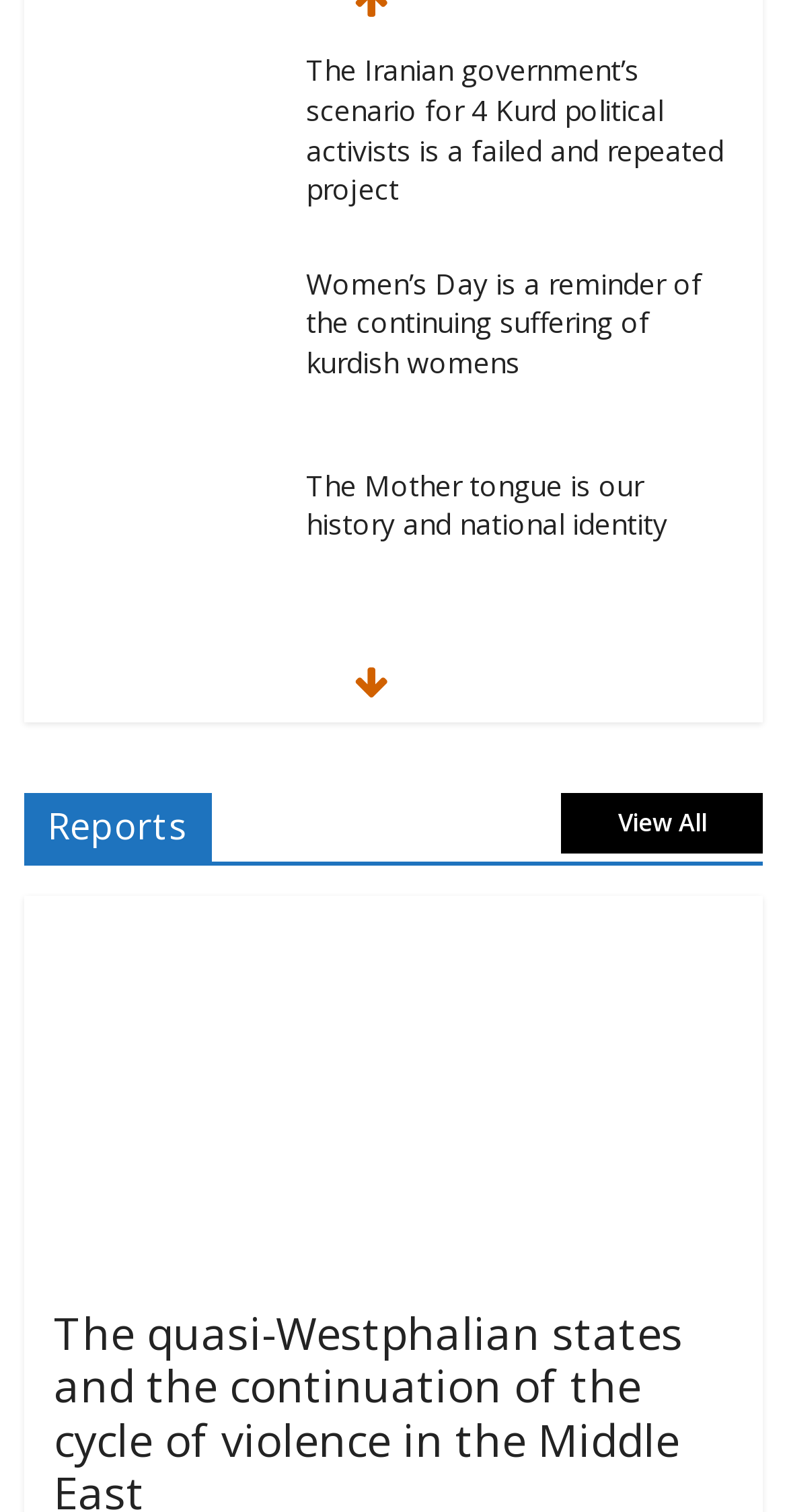How many links are there under the 'Reports' section?
With the help of the image, please provide a detailed response to the question.

I found the 'Reports' section by looking for the heading element that says 'Reports View All'. Under this section, I found one link element that says 'View All'. Therefore, there is only one link under the 'Reports' section.